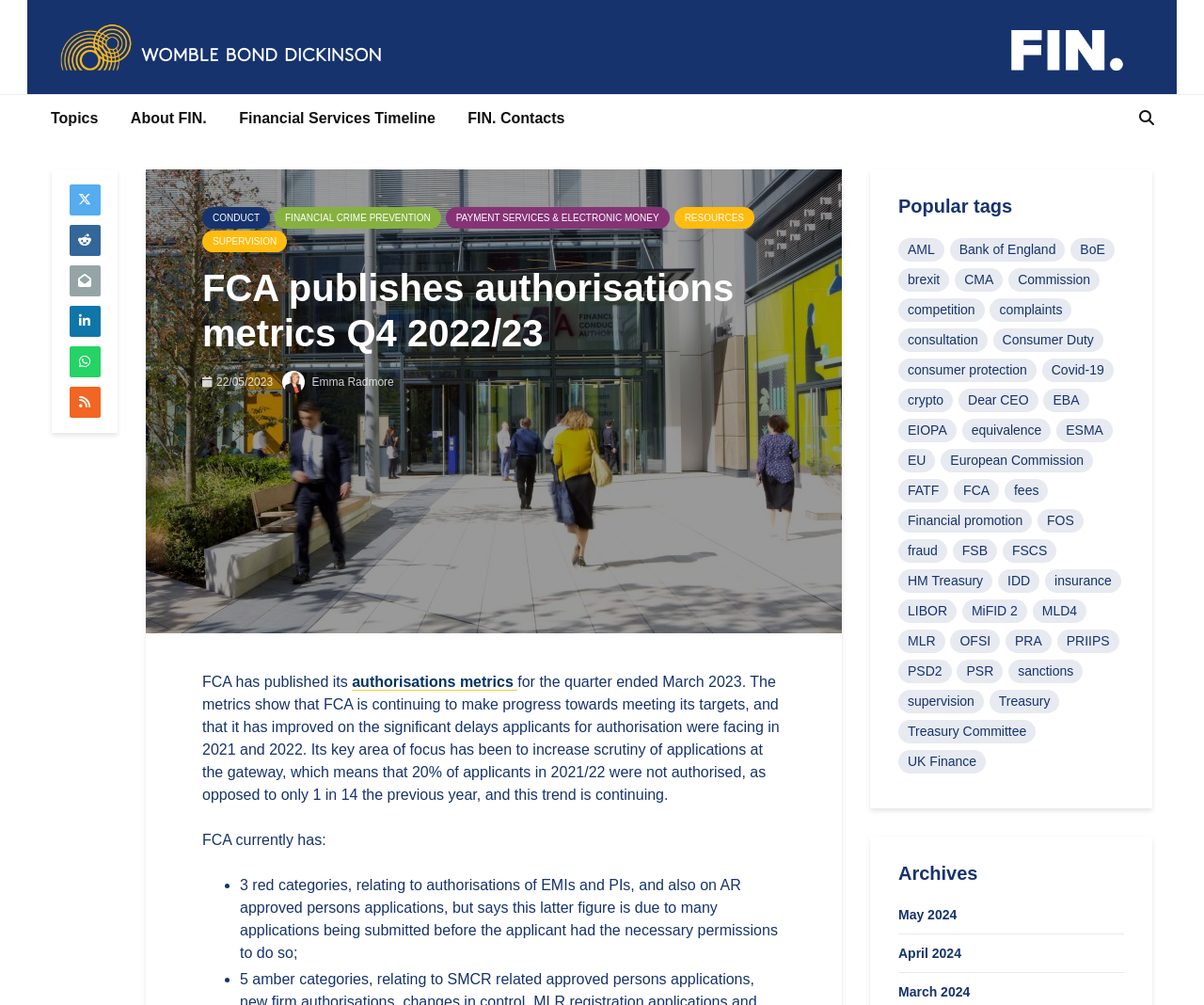Highlight the bounding box coordinates of the element that should be clicked to carry out the following instruction: "View the 'Financial Services Timeline'". The coordinates must be given as four float numbers ranging from 0 to 1, i.e., [left, top, right, bottom].

[0.187, 0.095, 0.373, 0.141]